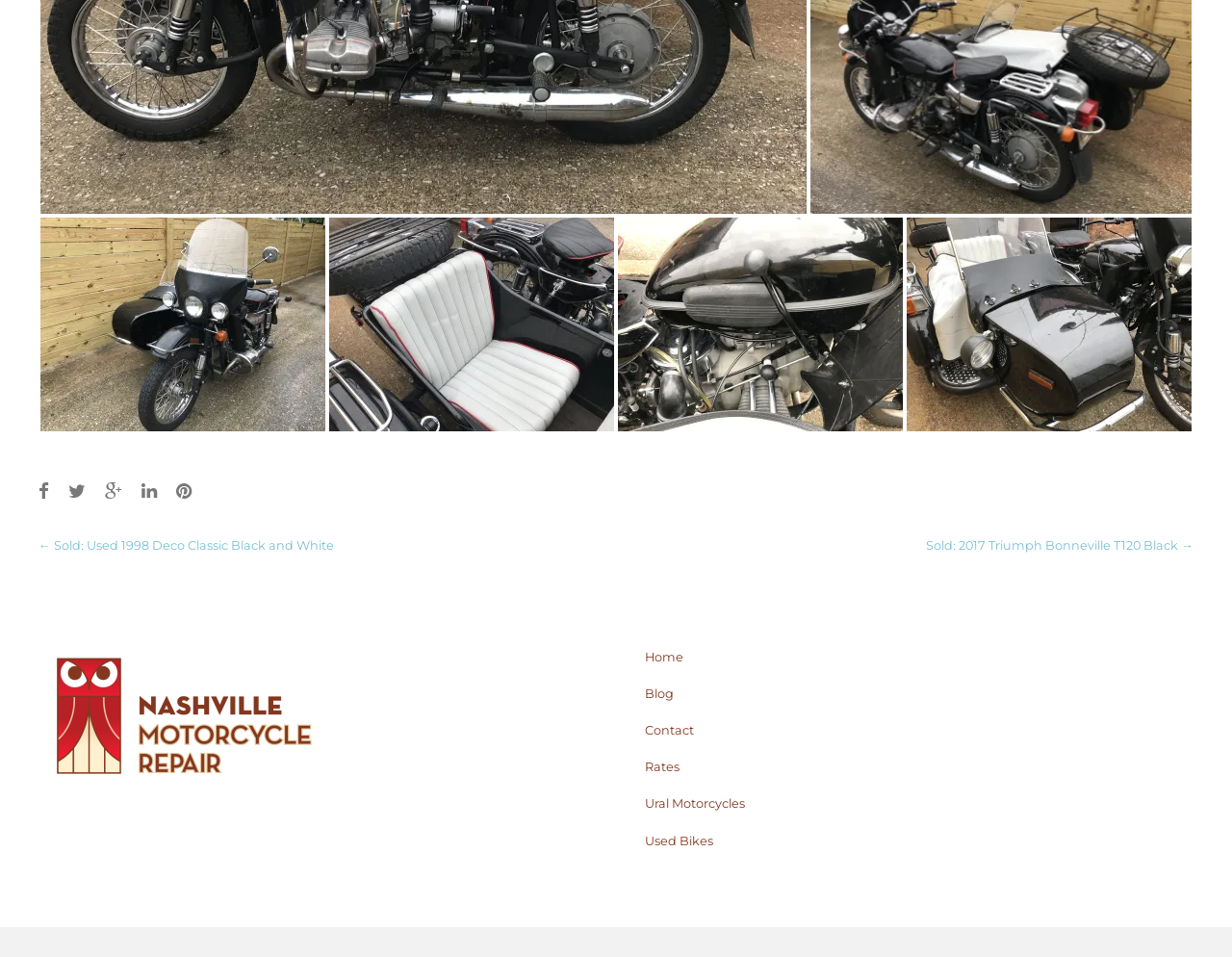Refer to the image and provide a thorough answer to this question:
What is the purpose of the links with timestamps?

The links with timestamps, such as '2021-08-21 12.15.29', seem to be links to specific motorcycle listings, allowing users to view details about the motorcycles.